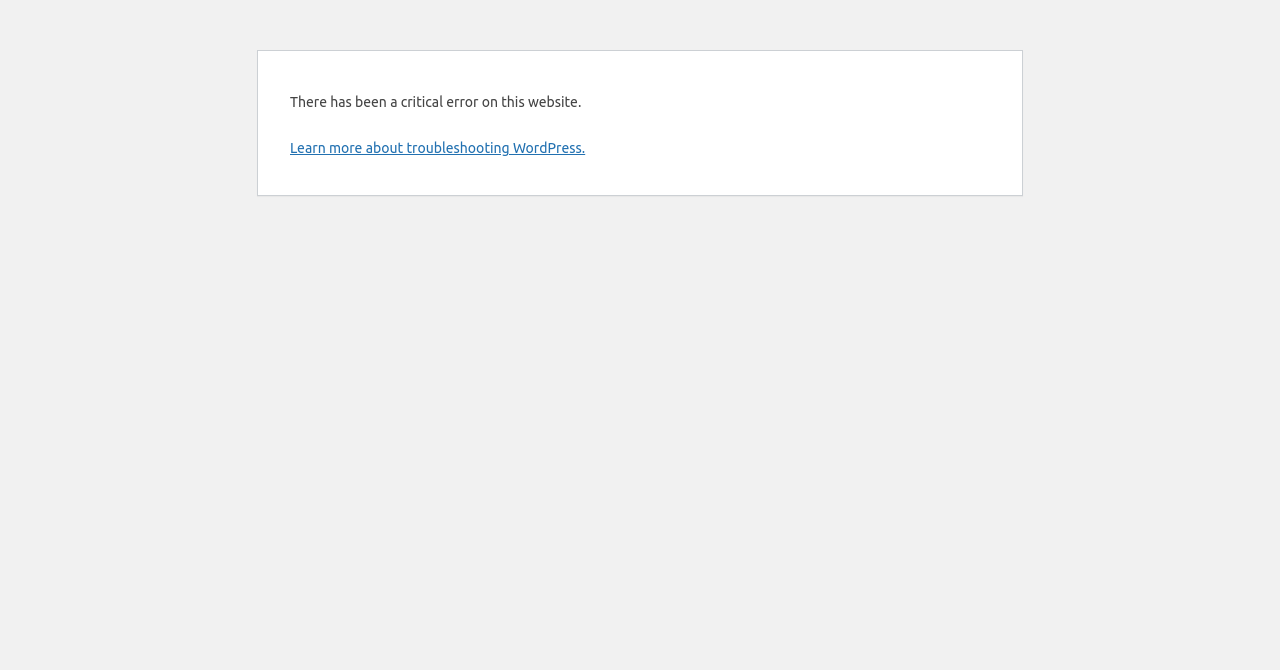Locate the bounding box of the UI element with the following description: "Learn more about troubleshooting WordPress.".

[0.227, 0.209, 0.457, 0.233]